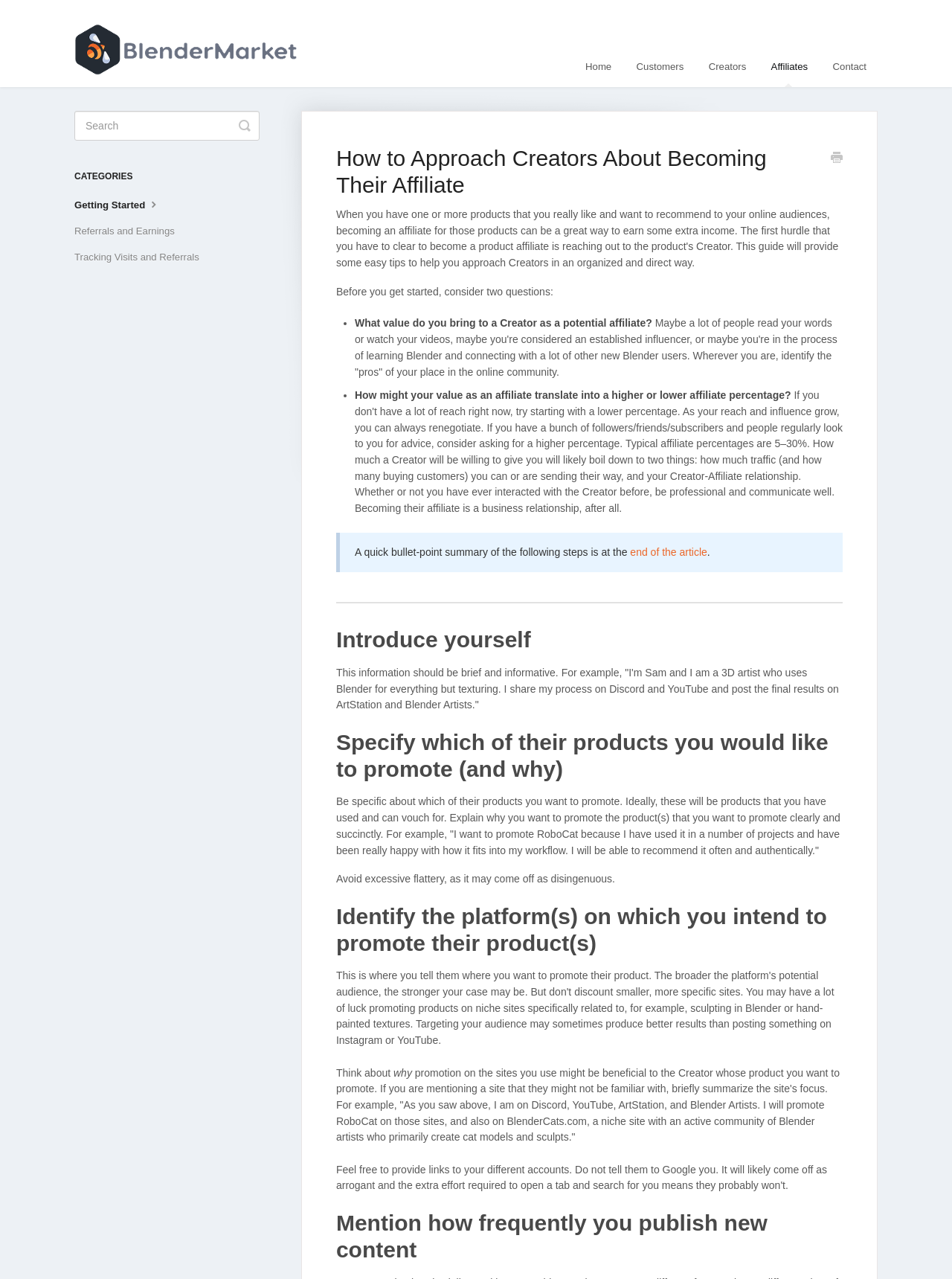Provide the bounding box coordinates for the area that should be clicked to complete the instruction: "Go to the 'Creators' page".

[0.733, 0.037, 0.796, 0.068]